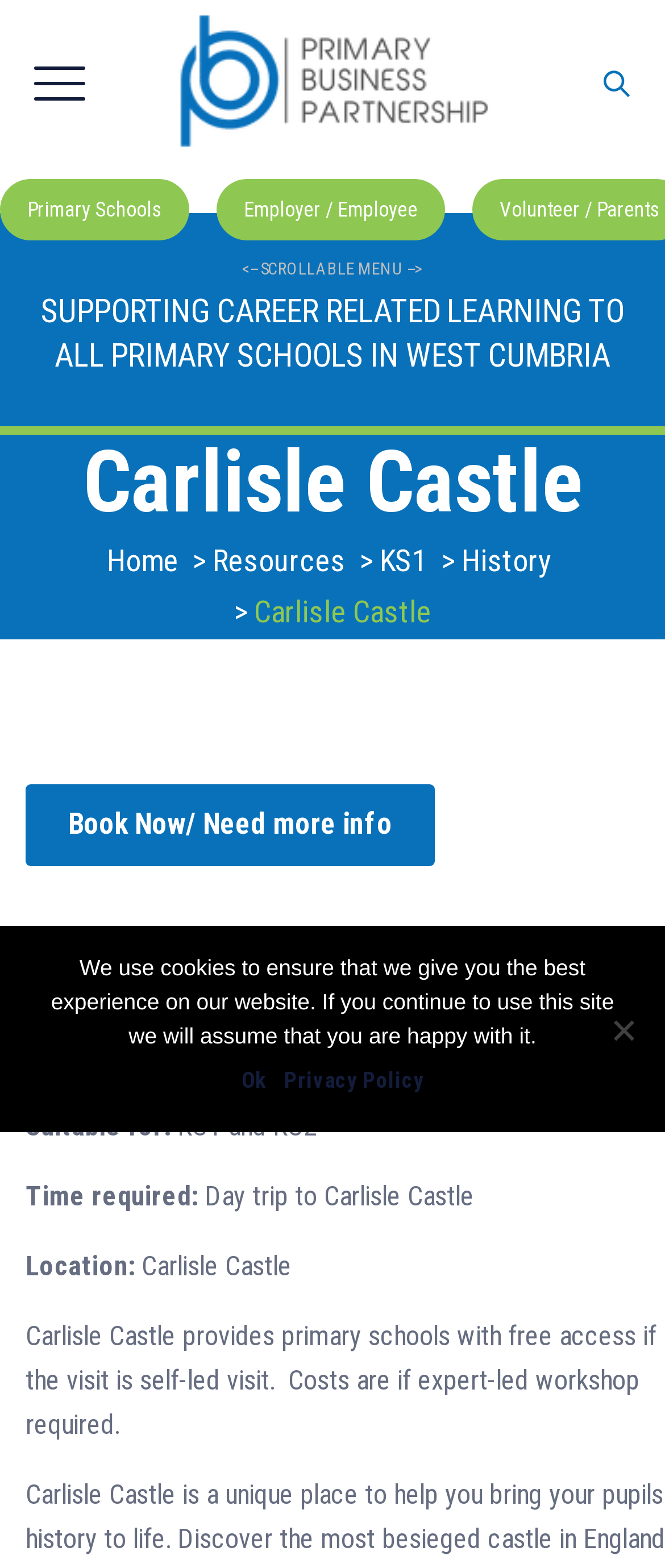Using the provided element description: "Book Now/ Need more info", determine the bounding box coordinates of the corresponding UI element in the screenshot.

[0.038, 0.5, 0.654, 0.552]